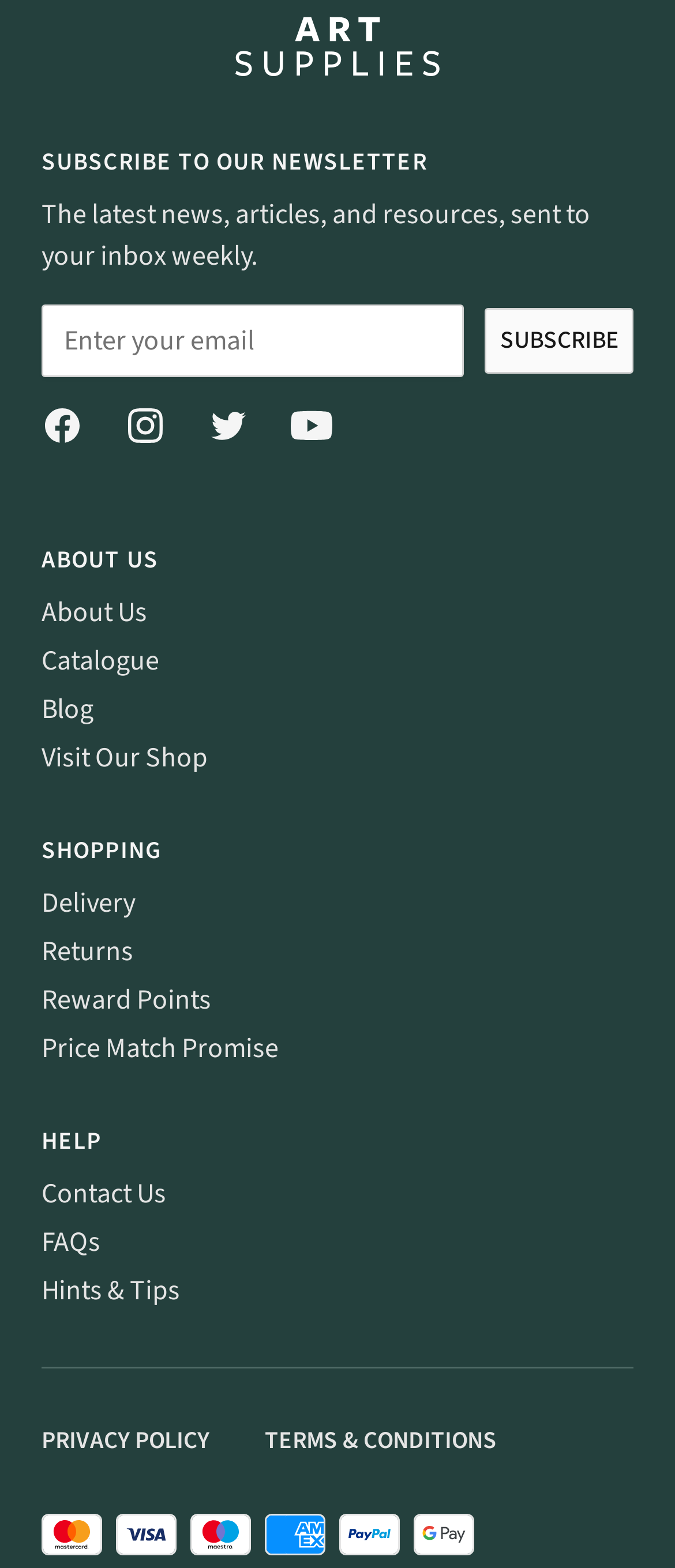Determine the bounding box for the HTML element described here: "Visit Our Shop". The coordinates should be given as [left, top, right, bottom] with each number being a float between 0 and 1.

[0.062, 0.471, 0.308, 0.495]